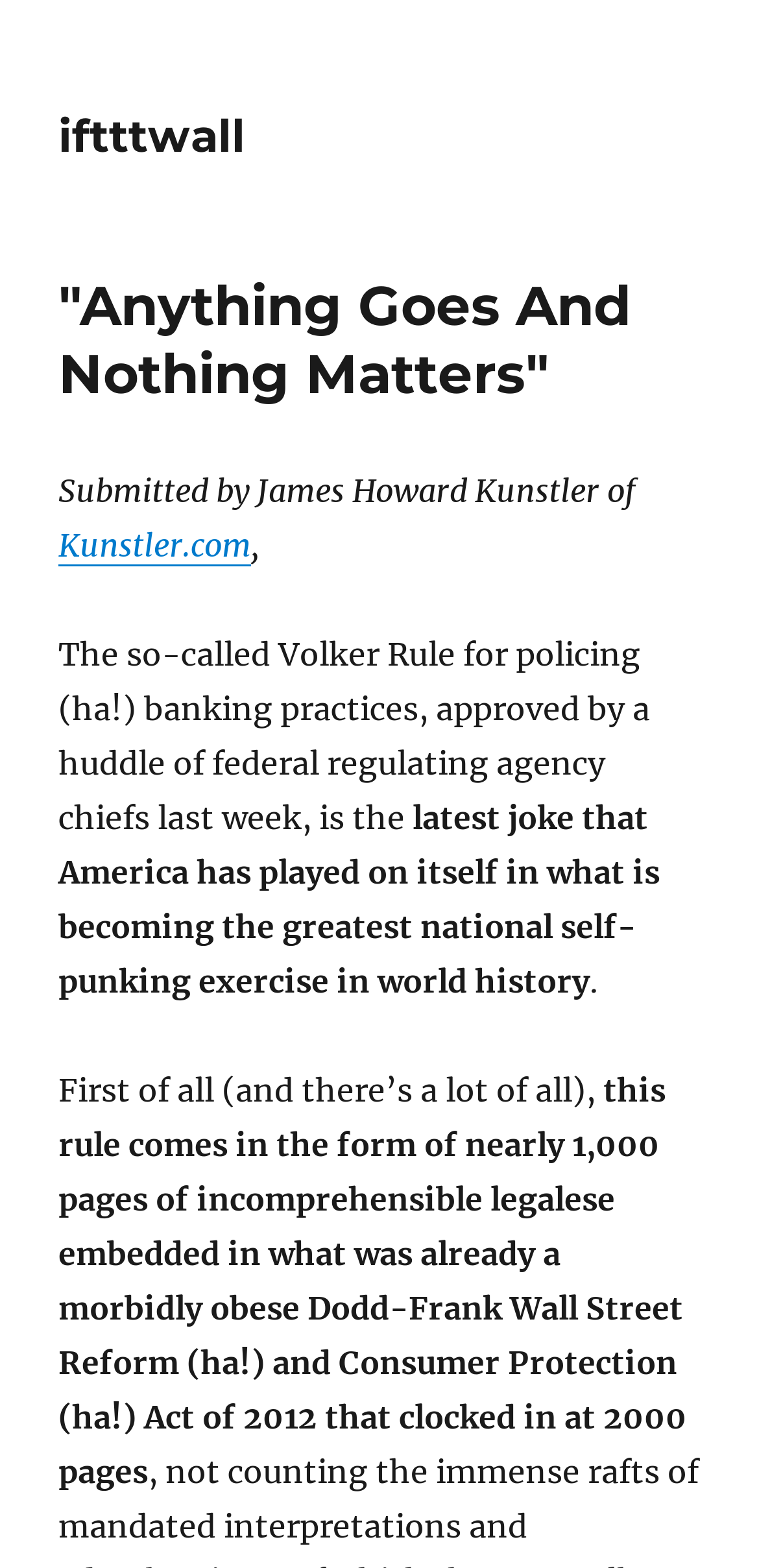Identify the bounding box coordinates for the UI element that matches this description: "Kunstler.com".

[0.077, 0.335, 0.331, 0.36]